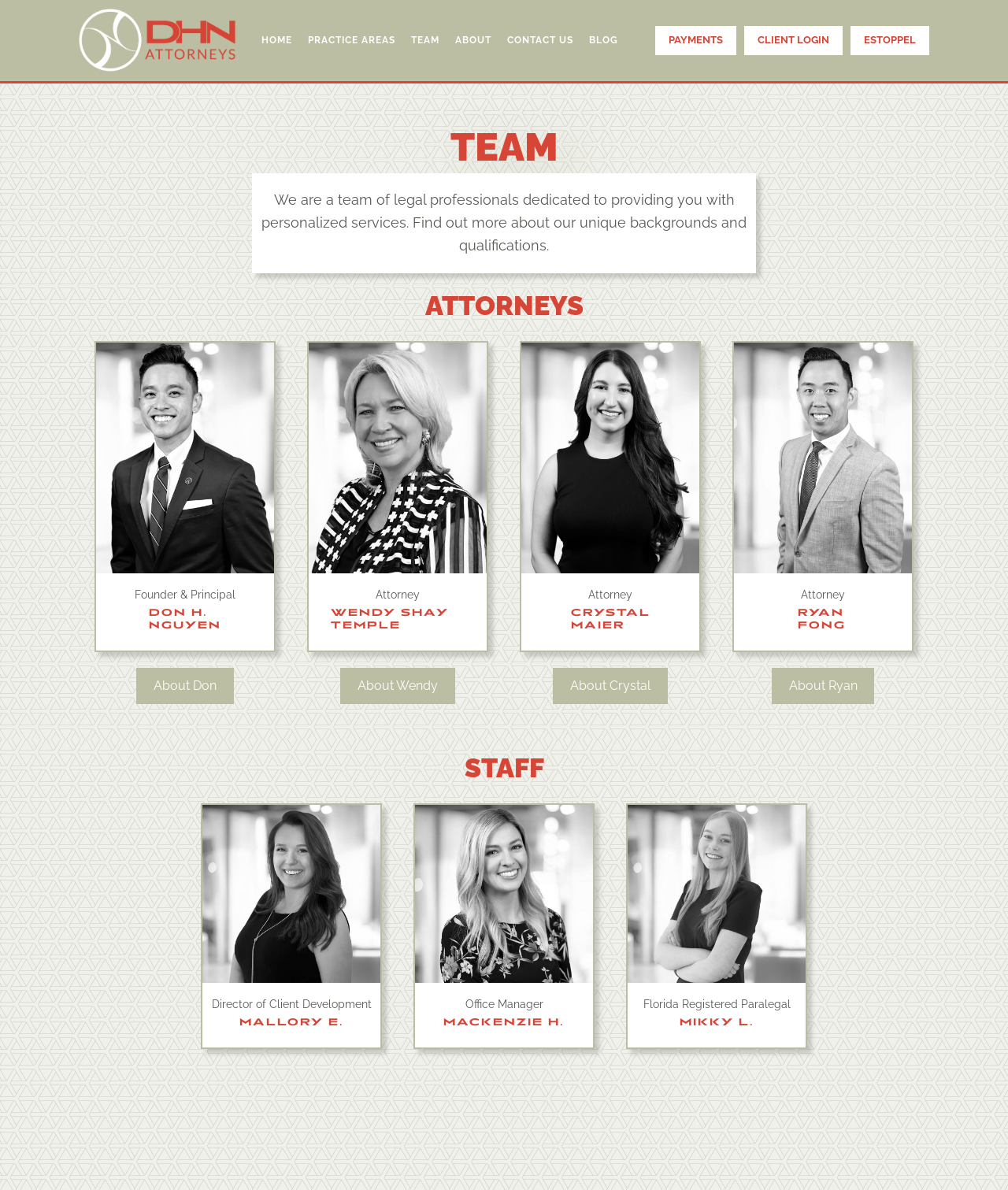Extract the bounding box coordinates of the UI element described: "Home". Provide the coordinates in the format [left, top, right, bottom] with values ranging from 0 to 1.

[0.251, 0.016, 0.297, 0.052]